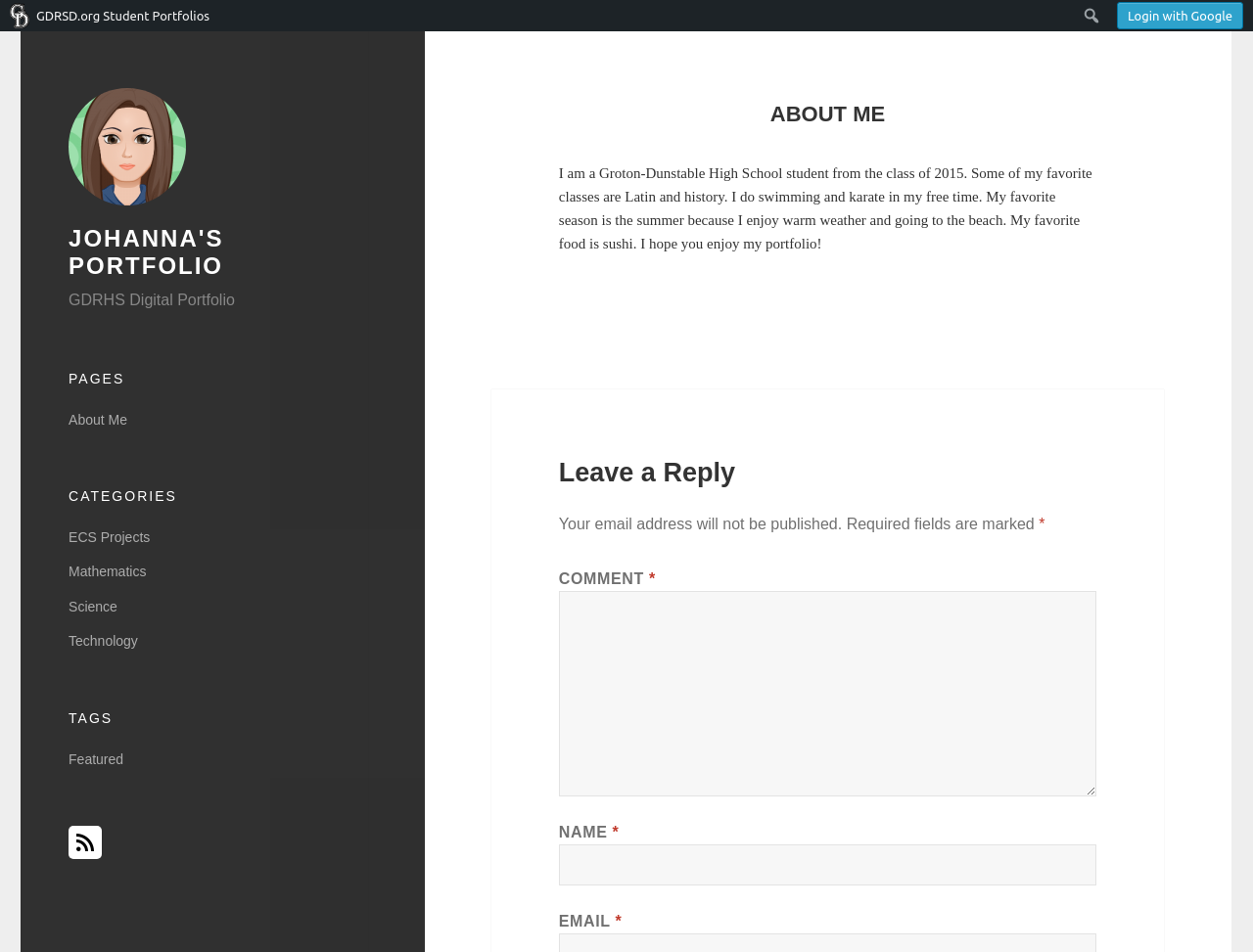What is the student's high school?
Please look at the screenshot and answer in one word or a short phrase.

Groton-Dunstable High School